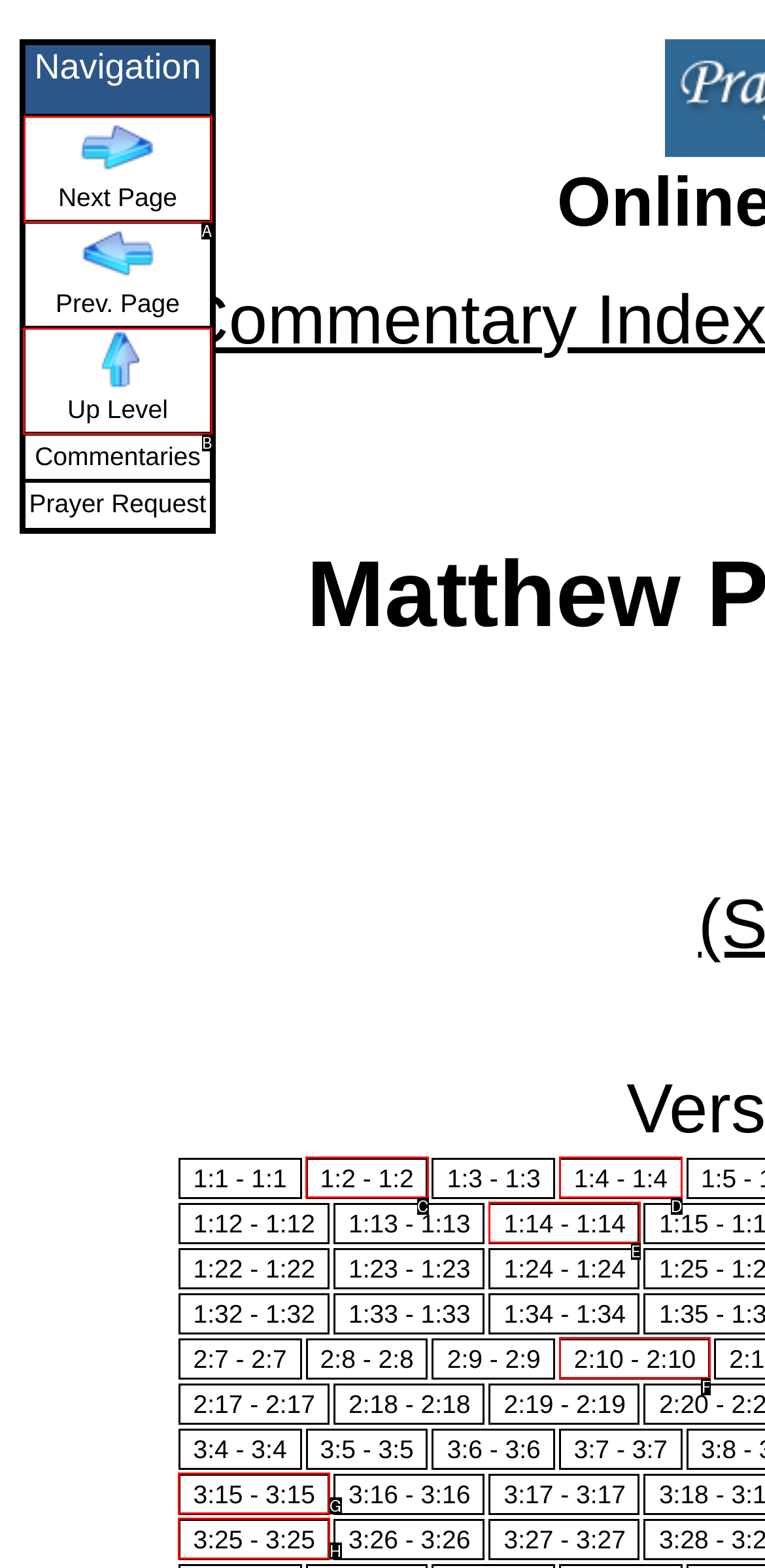Identify the letter of the correct UI element to fulfill the task: Navigate to next page from the given options in the screenshot.

A